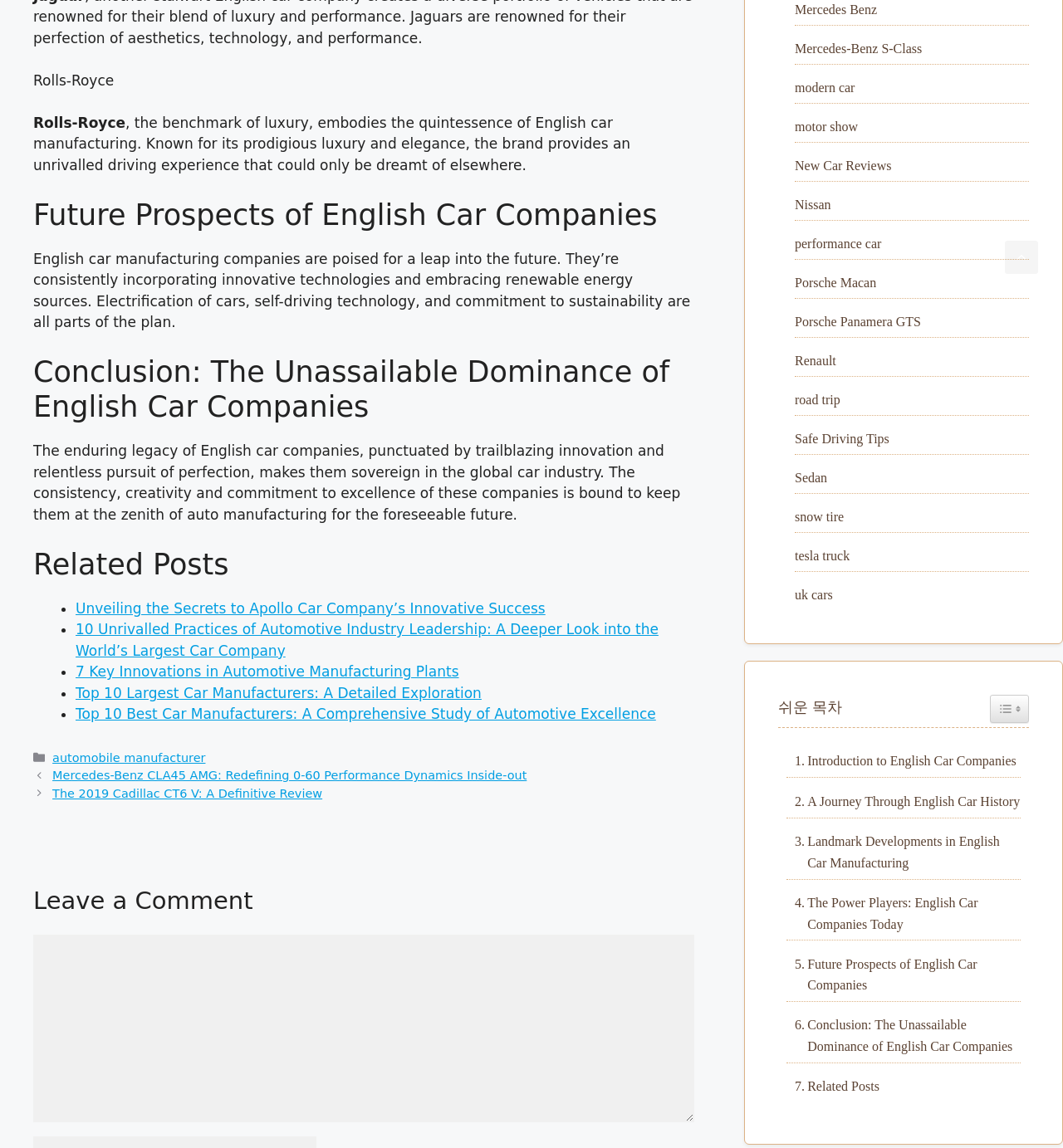Please specify the coordinates of the bounding box for the element that should be clicked to carry out this instruction: "Click on 'Unveiling the Secrets to Apollo Car Company’s Innovative Success'". The coordinates must be four float numbers between 0 and 1, formatted as [left, top, right, bottom].

[0.071, 0.523, 0.513, 0.537]